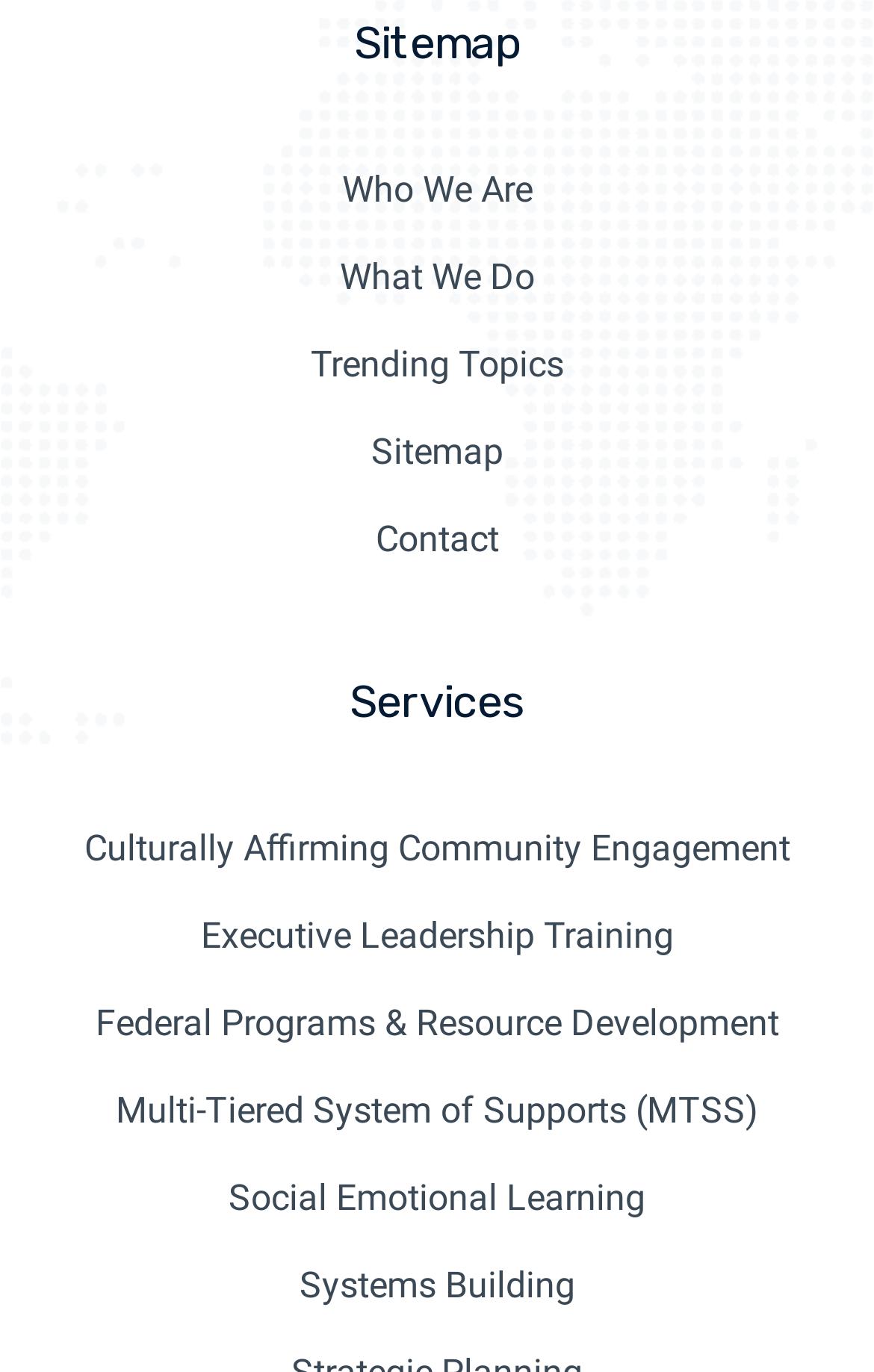Locate the bounding box coordinates of the area where you should click to accomplish the instruction: "learn about 'Positive Mindset'".

None